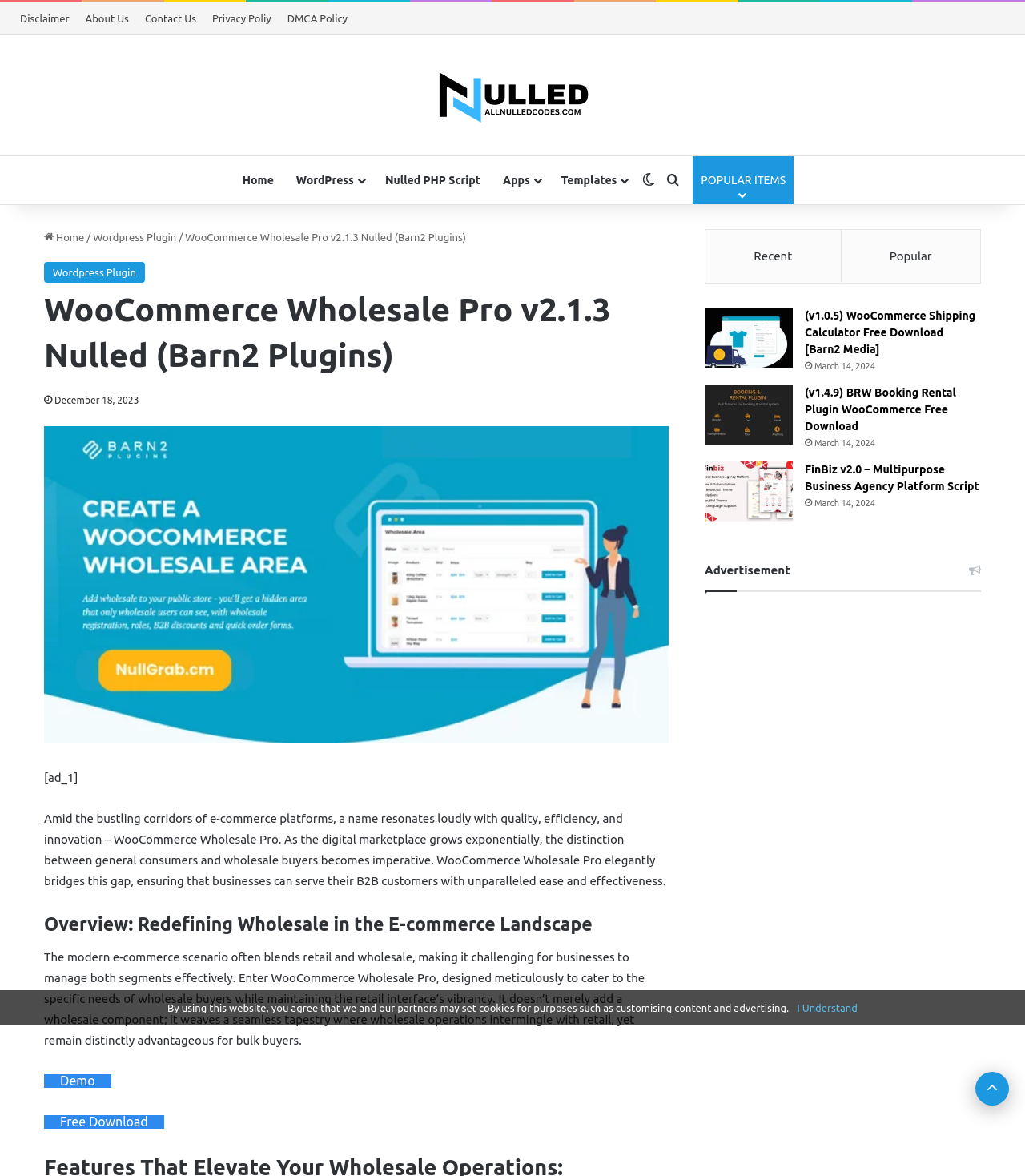Using the element description: "Back to top button", determine the bounding box coordinates. The coordinates should be in the format [left, top, right, bottom], with values between 0 and 1.

[0.952, 0.911, 0.984, 0.94]